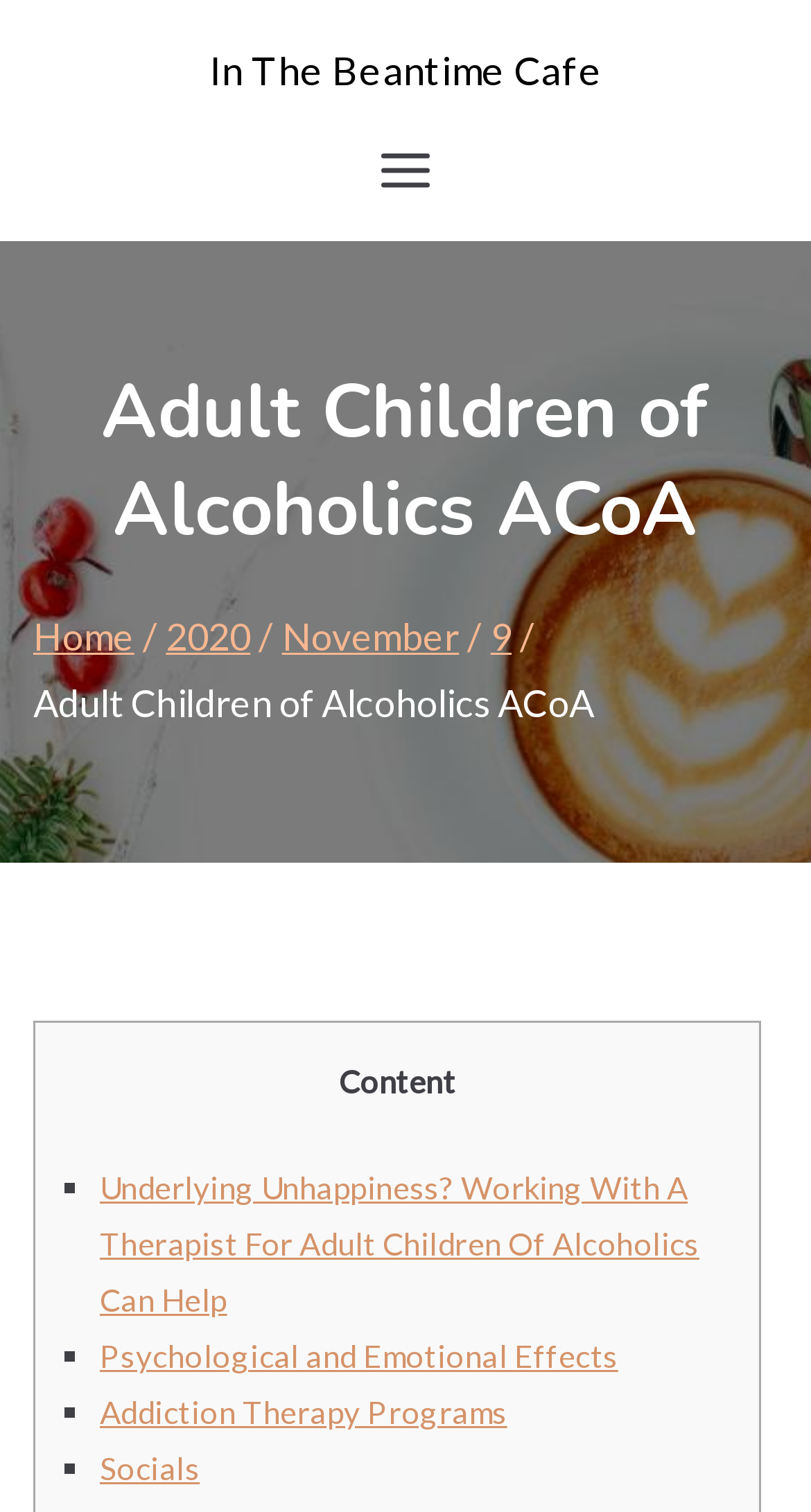What is the topic of the webpage?
Answer the question with a single word or phrase derived from the image.

Adult Children of Alcoholics